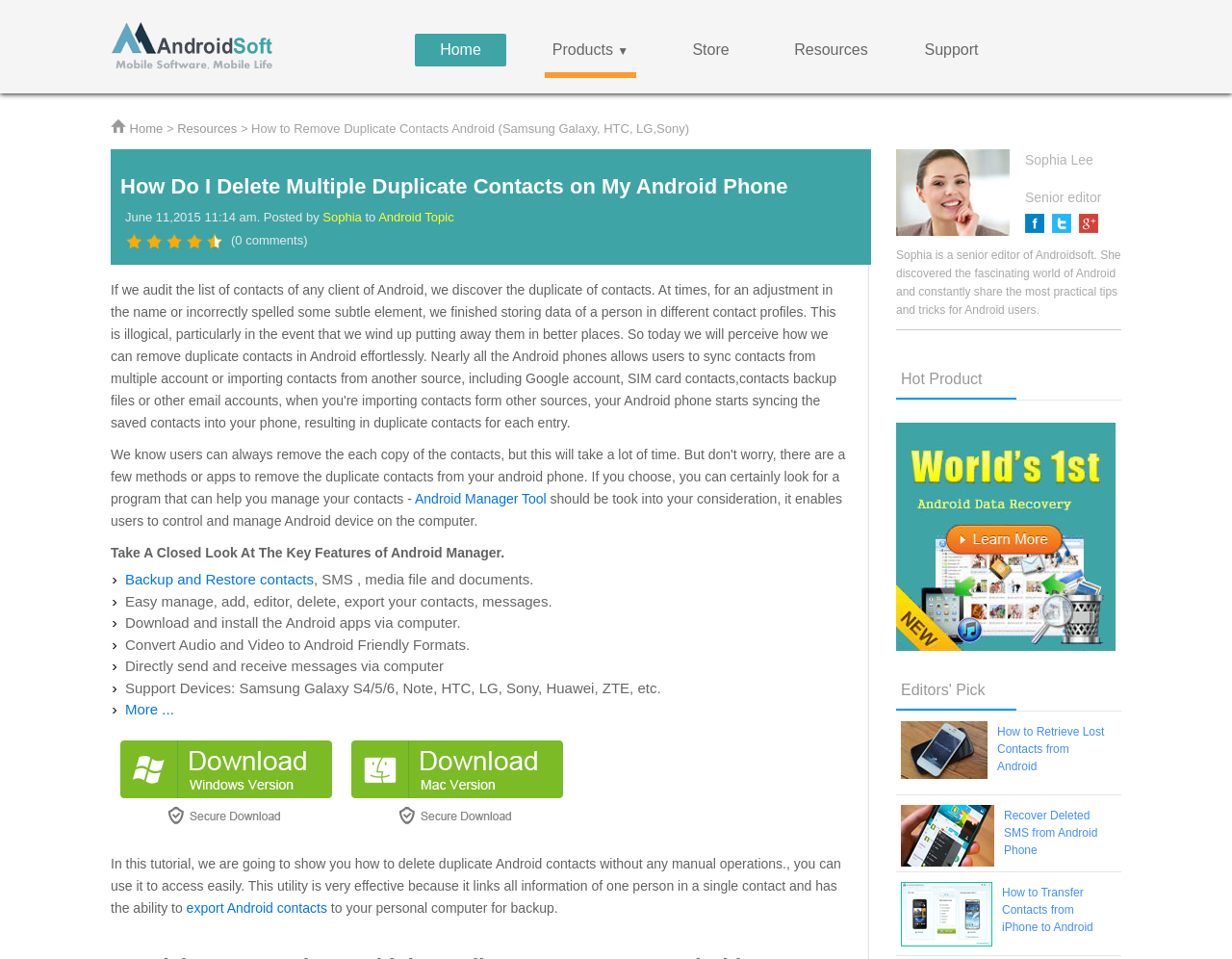What is the position of the 'Resources' link?
Based on the visual details in the image, please answer the question thoroughly.

I found the position of the 'Resources' link by examining the navigation bar at the top of the webpage. The link is located in the top navigation bar, along with other links such as 'Home', 'Products', and 'Store'.